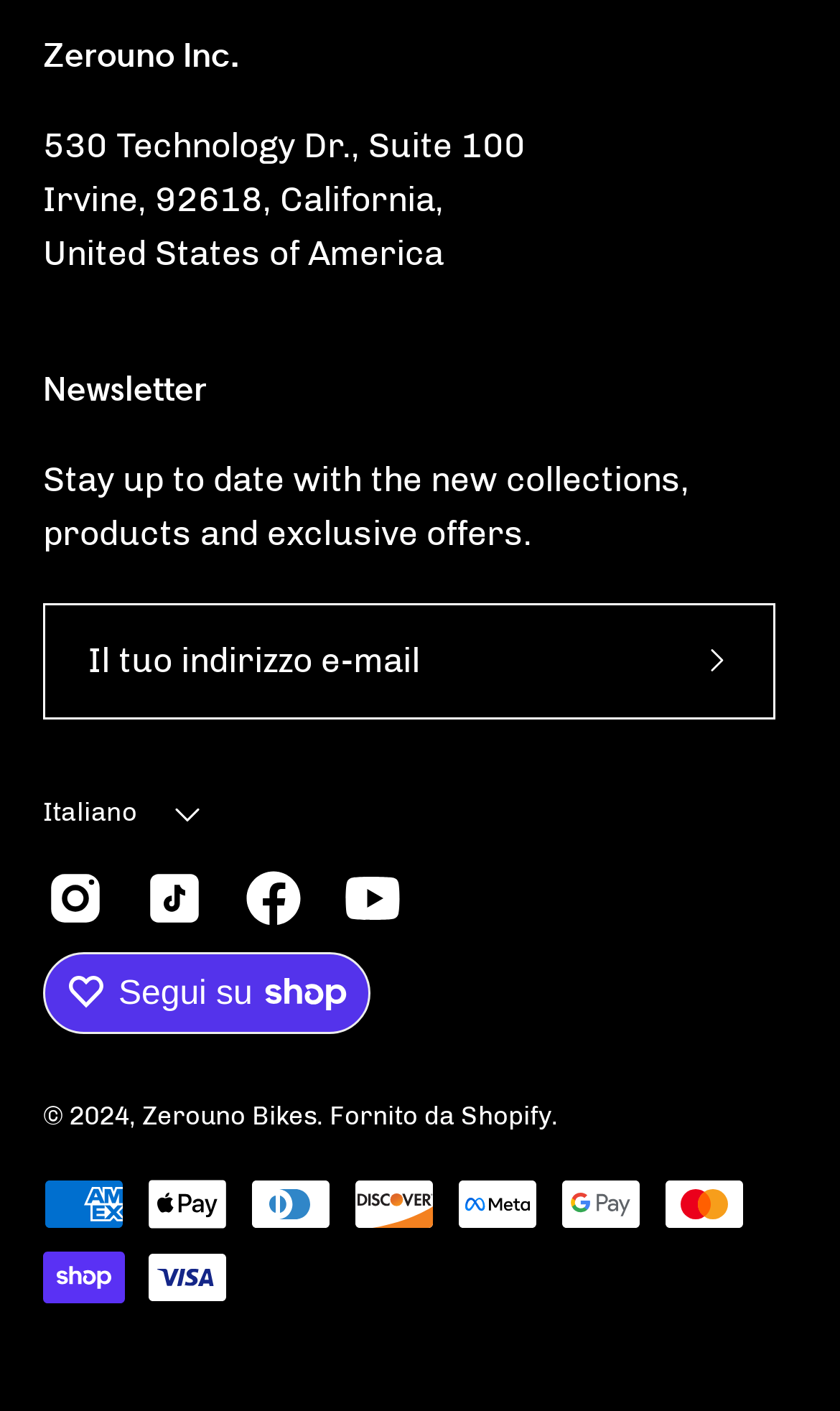How many social media platforms are linked?
Please provide a single word or phrase answer based on the image.

4